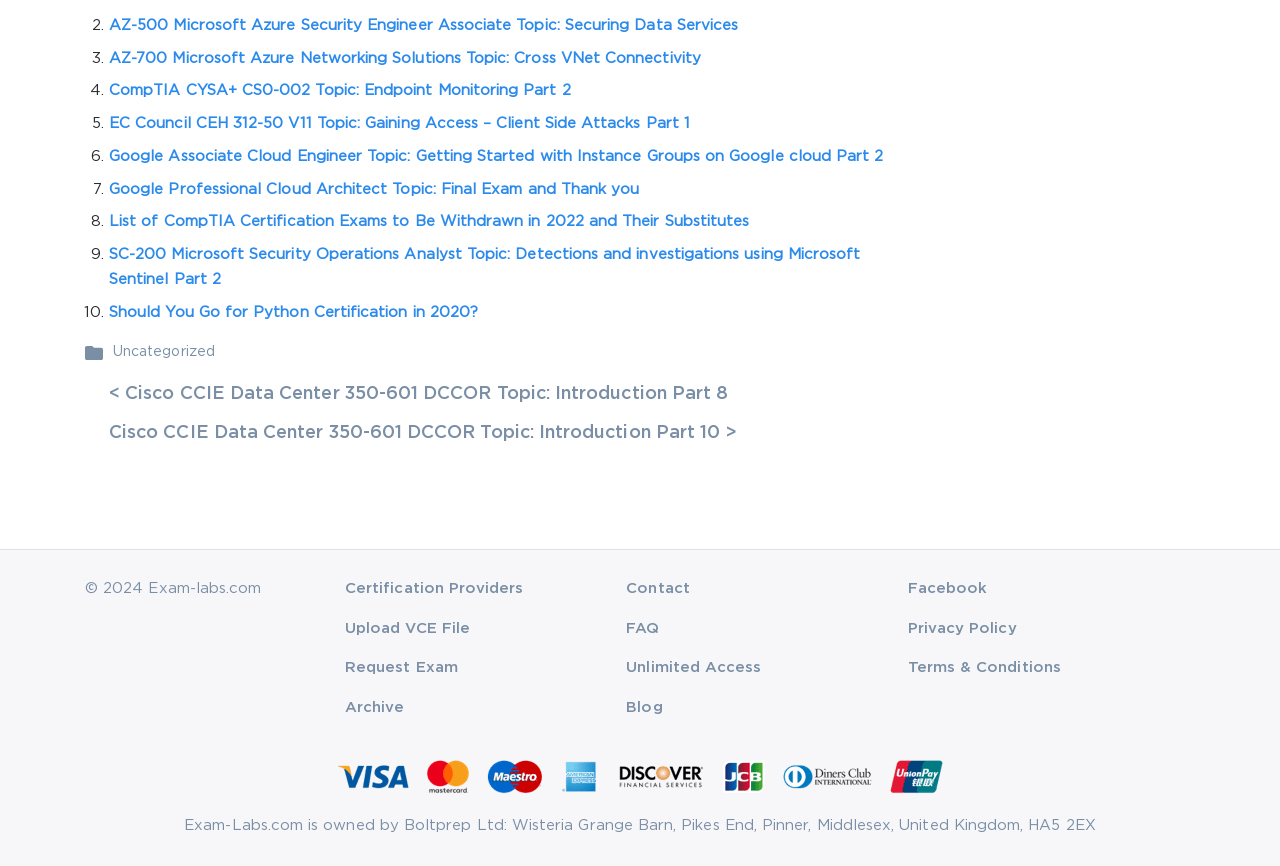Can you show the bounding box coordinates of the region to click on to complete the task described in the instruction: "Read the terms and conditions"?

[0.709, 0.764, 0.829, 0.779]